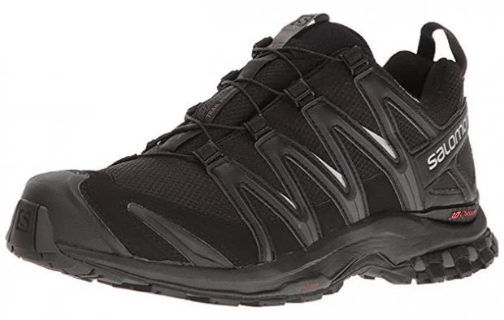What feature provides stability to the shoe?
Based on the visual, give a brief answer using one word or a short phrase.

3D advanced chassis